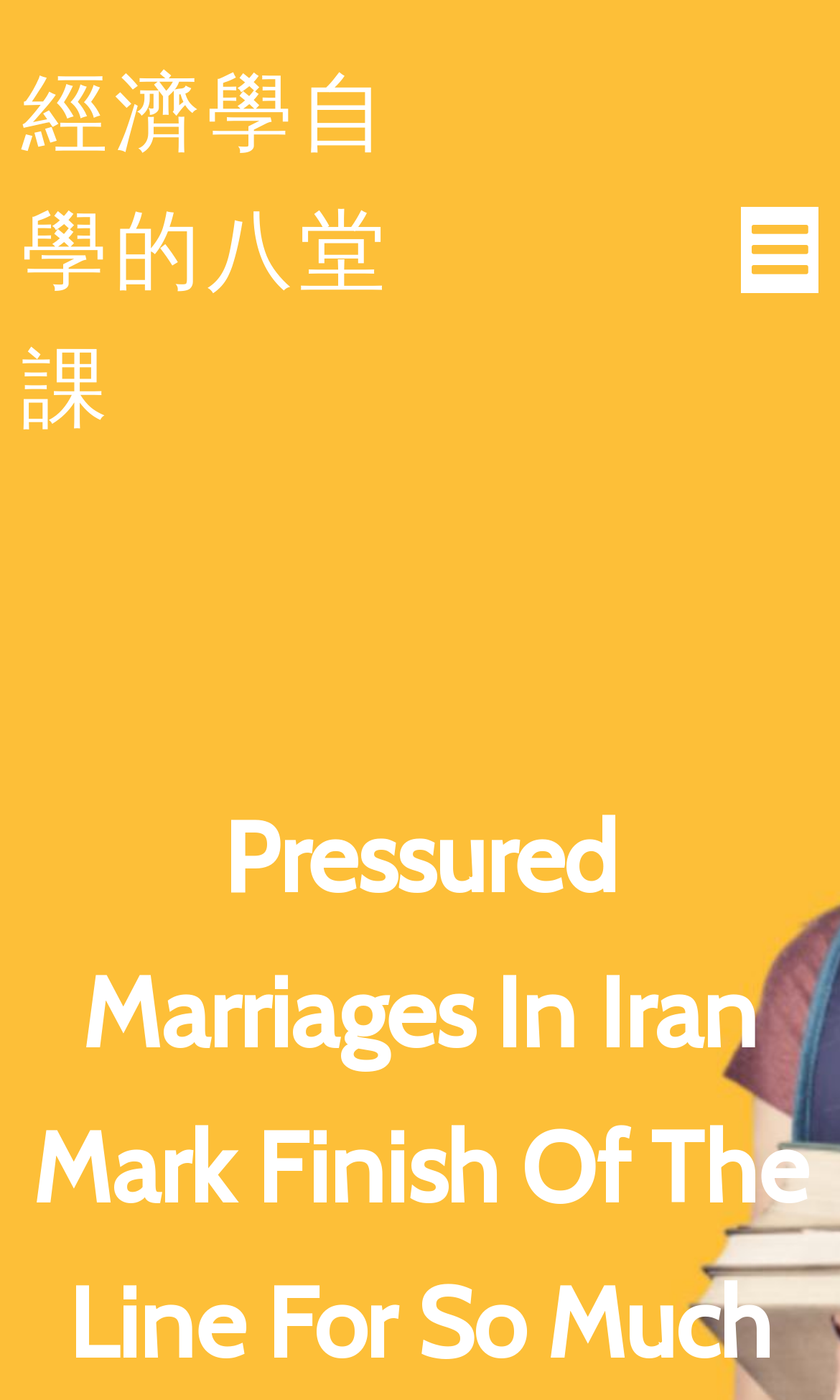Please provide the main heading of the webpage content.

Pressured Marriages In Iran Mark Finish Of The Line For So Much Of Young Women